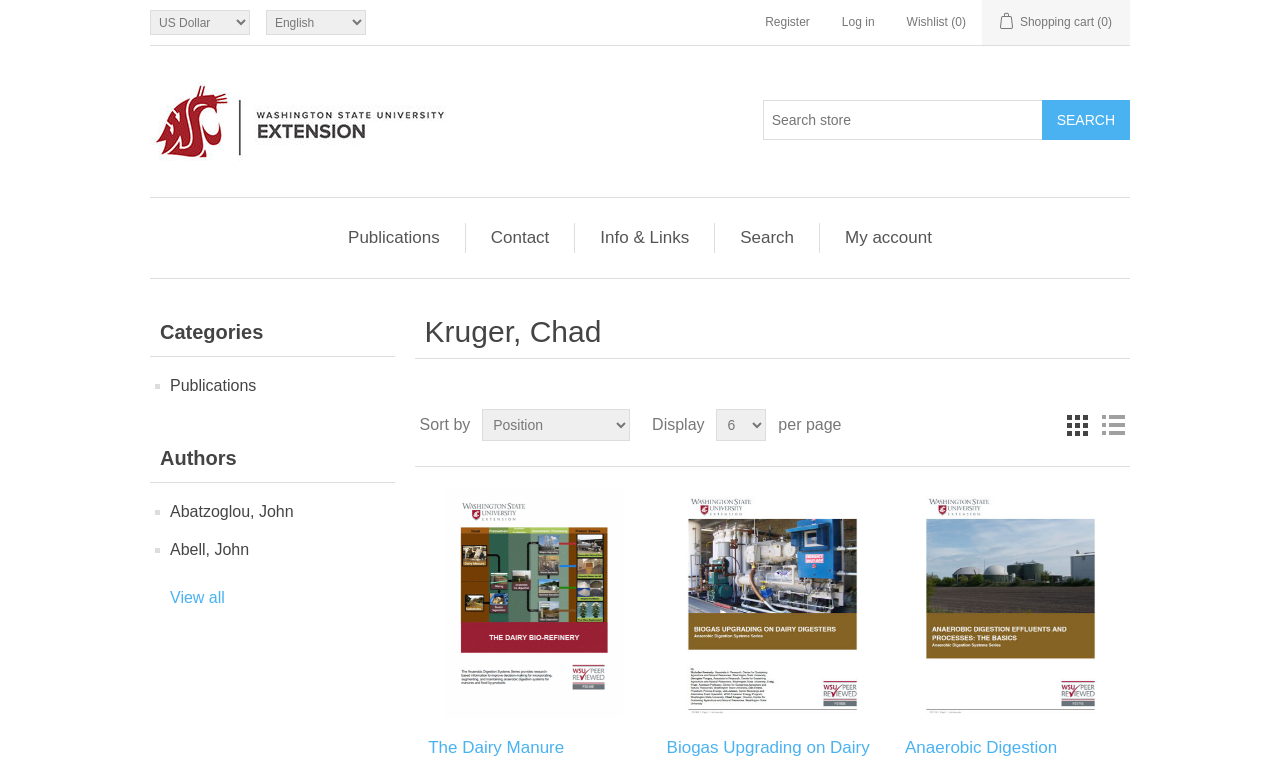How many links are in the top navigation bar?
Carefully analyze the image and provide a thorough answer to the question.

I counted the links in the top navigation bar, which are 'Register', 'Log in', 'Wishlist (0)', 'Shopping cart (0)', 'Extension Publications', and 'Search'. There are 6 links in total.